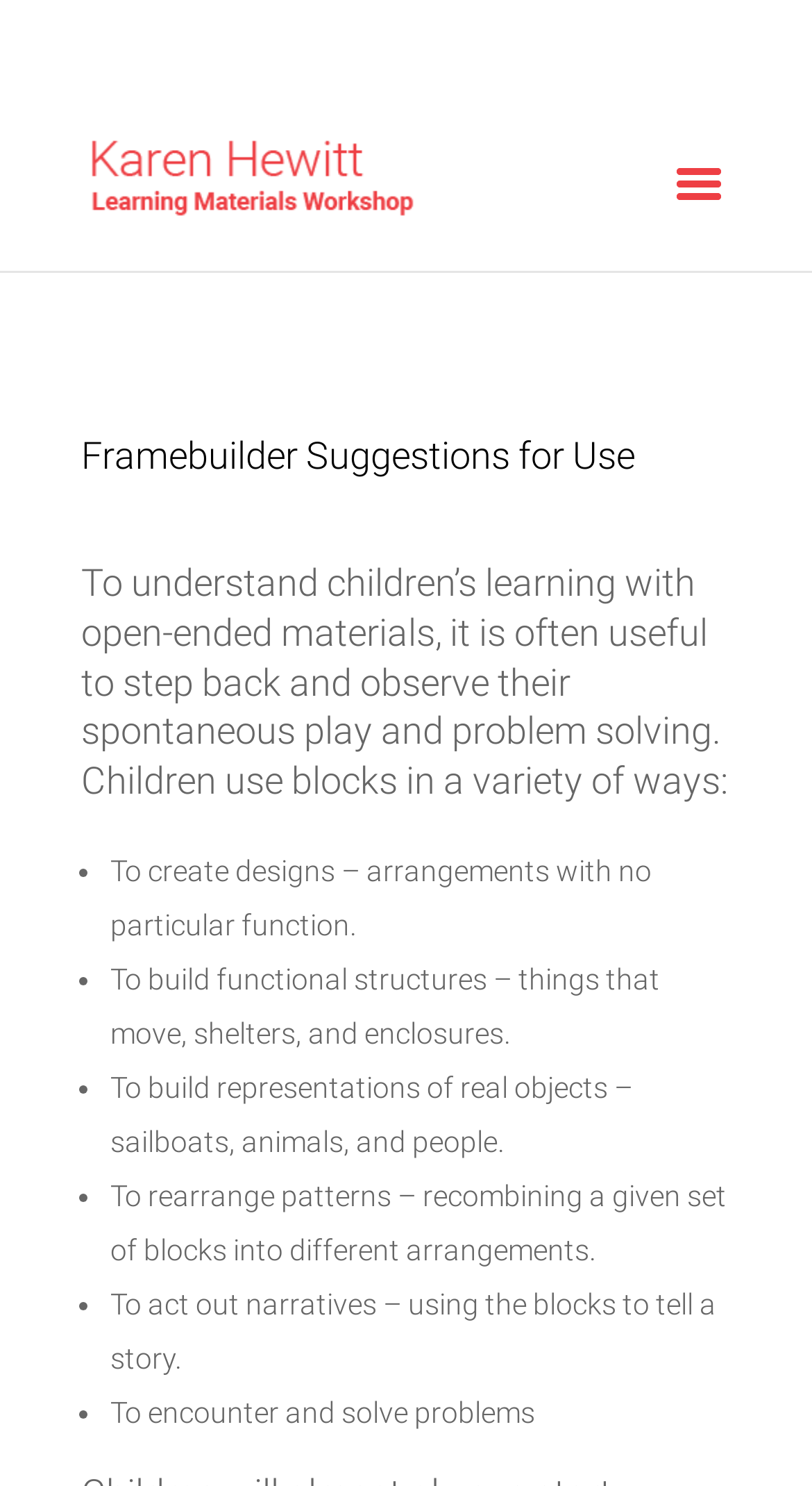Using the provided element description "alt="Learning Materials Workshop"", determine the bounding box coordinates of the UI element.

[0.11, 0.11, 0.51, 0.137]